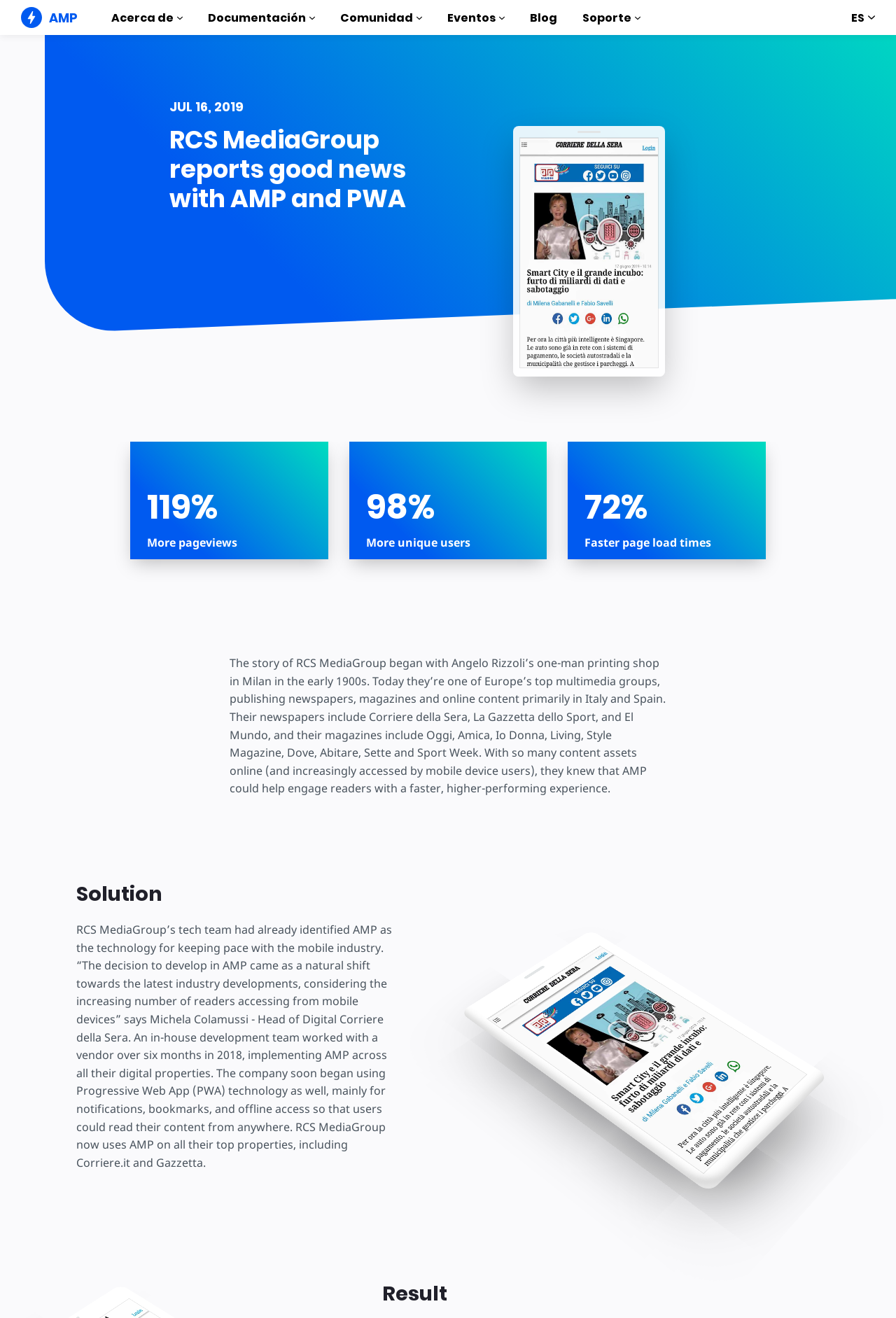Kindly determine the bounding box coordinates for the clickable area to achieve the given instruction: "click on the 'Willod' link".

None